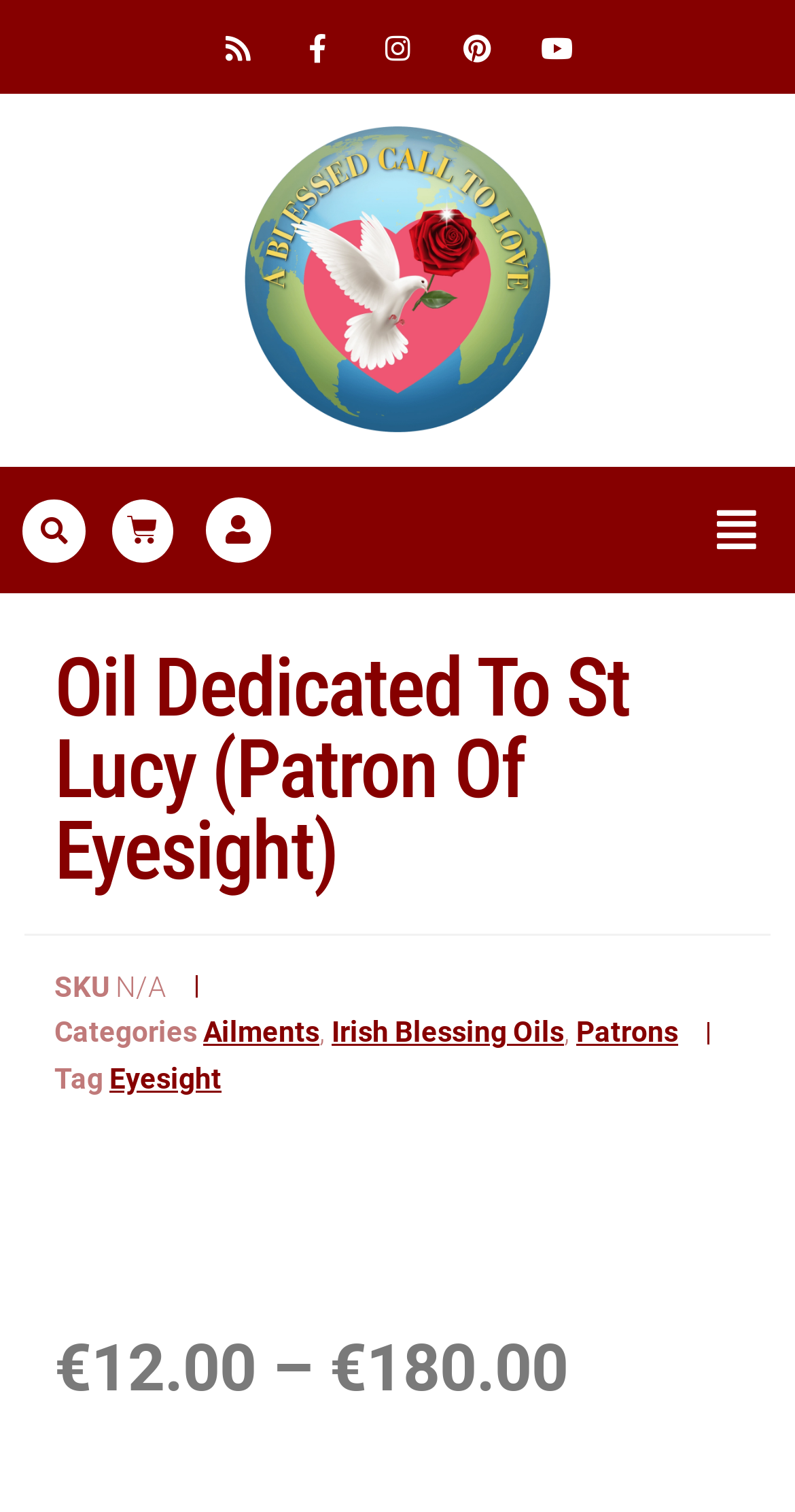Specify the bounding box coordinates of the area to click in order to follow the given instruction: "Search for something."

[0.026, 0.329, 0.104, 0.374]